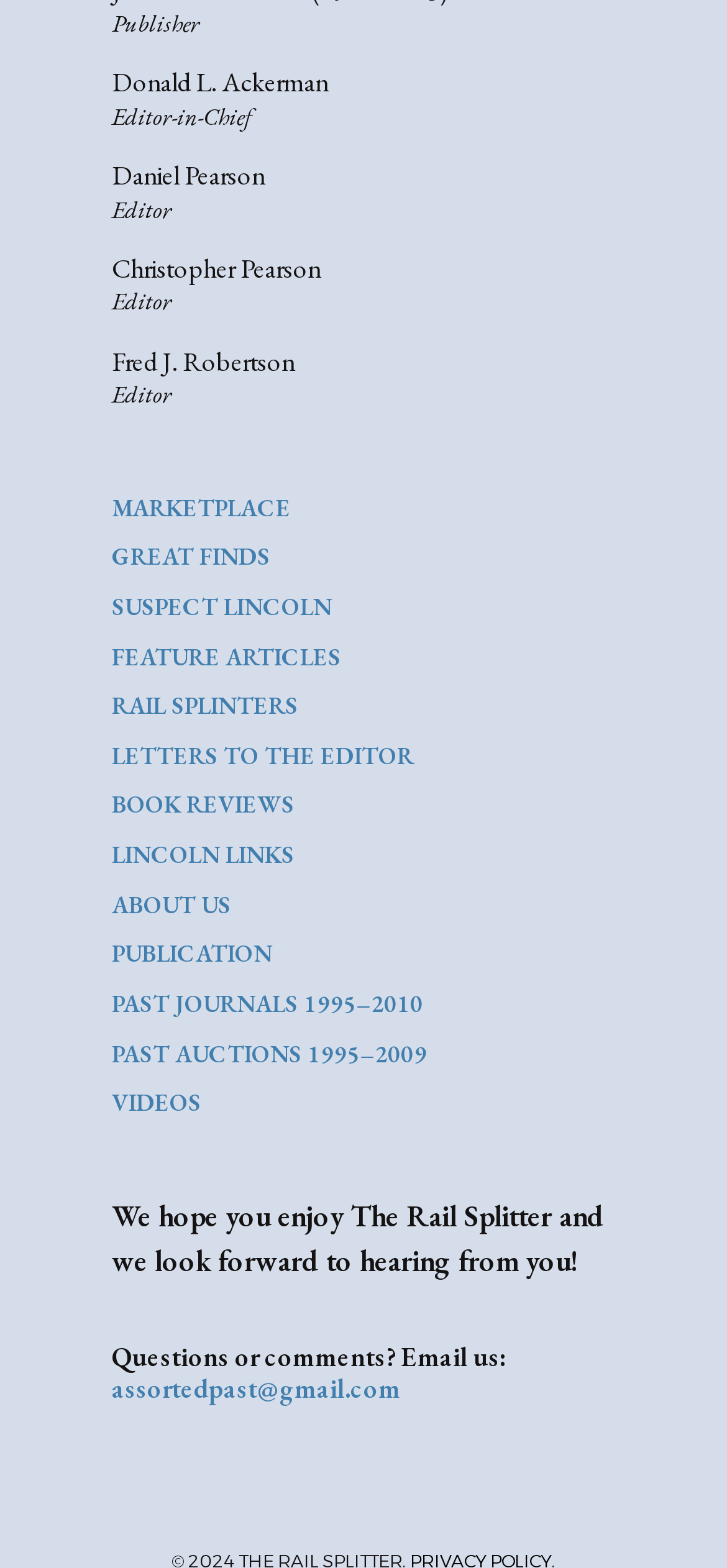Predict the bounding box for the UI component with the following description: "Lincoln Links".

[0.154, 0.528, 0.405, 0.548]